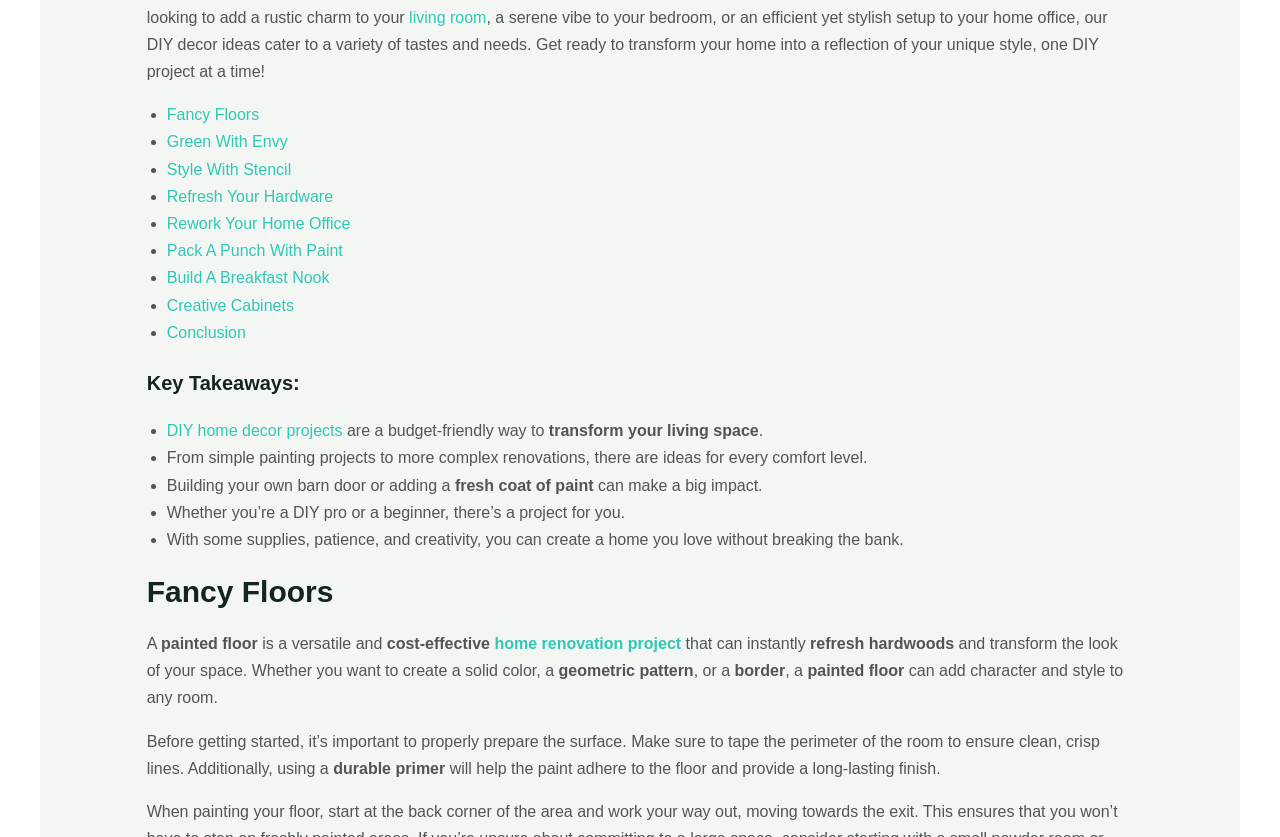What is the purpose of a painted floor?
Answer the question with a single word or phrase, referring to the image.

Add character and style